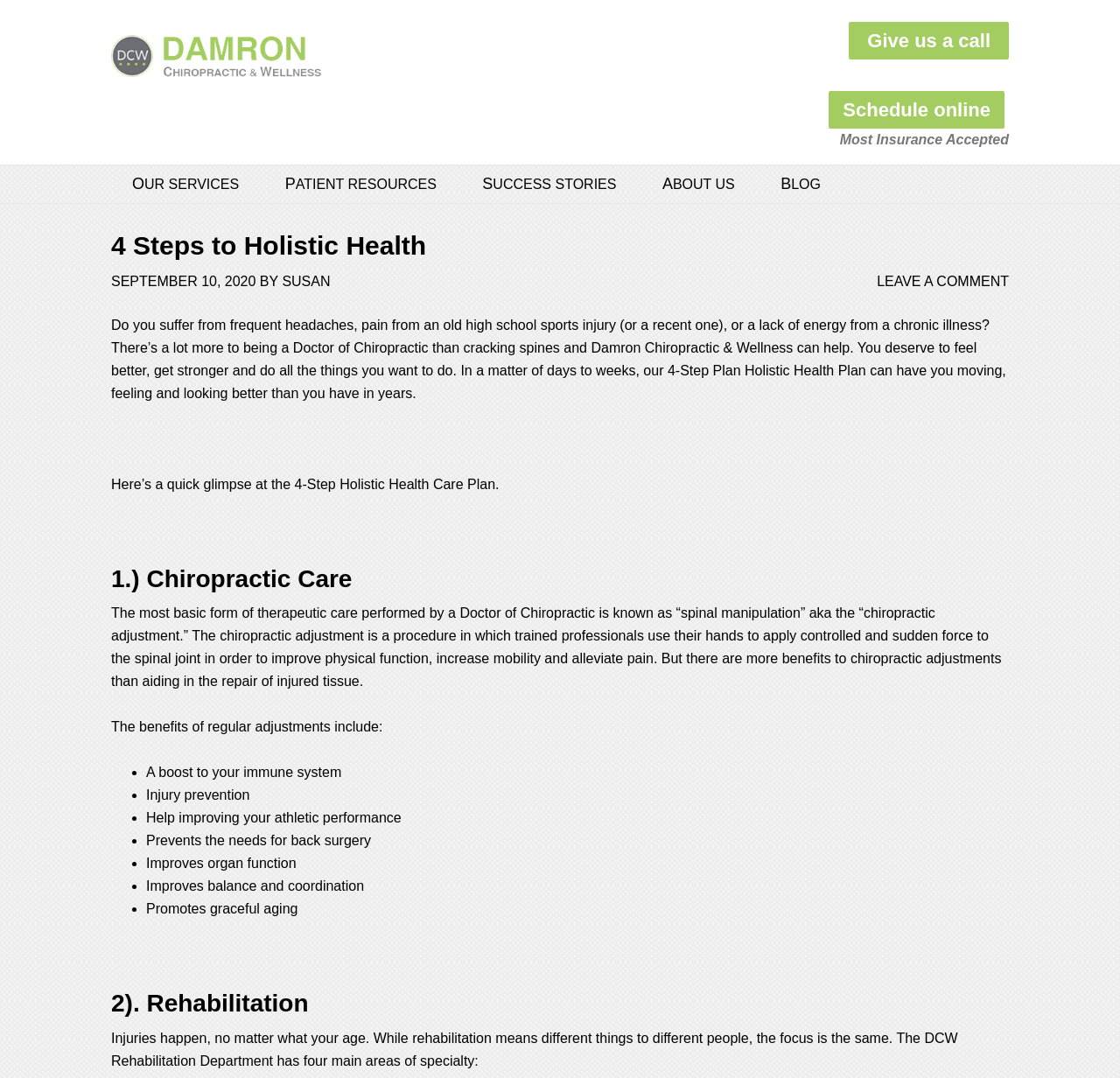Using the provided element description: "Schedule online", identify the bounding box coordinates. The coordinates should be four floats between 0 and 1 in the order [left, top, right, bottom].

[0.74, 0.084, 0.897, 0.119]